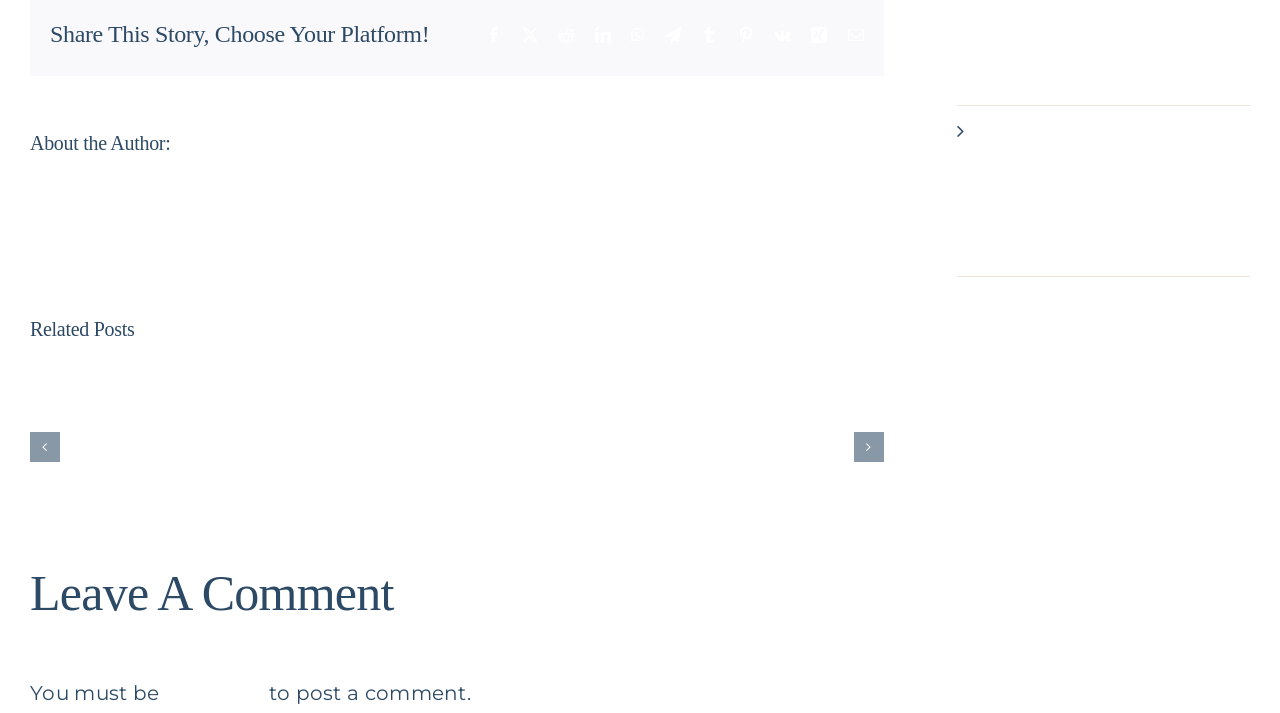How many related posts are displayed?
Refer to the image and give a detailed response to the question.

There are 3 related posts displayed on the webpage, each with an image, a heading, and links to the post, which are arranged vertically below the 'Related Posts' heading.